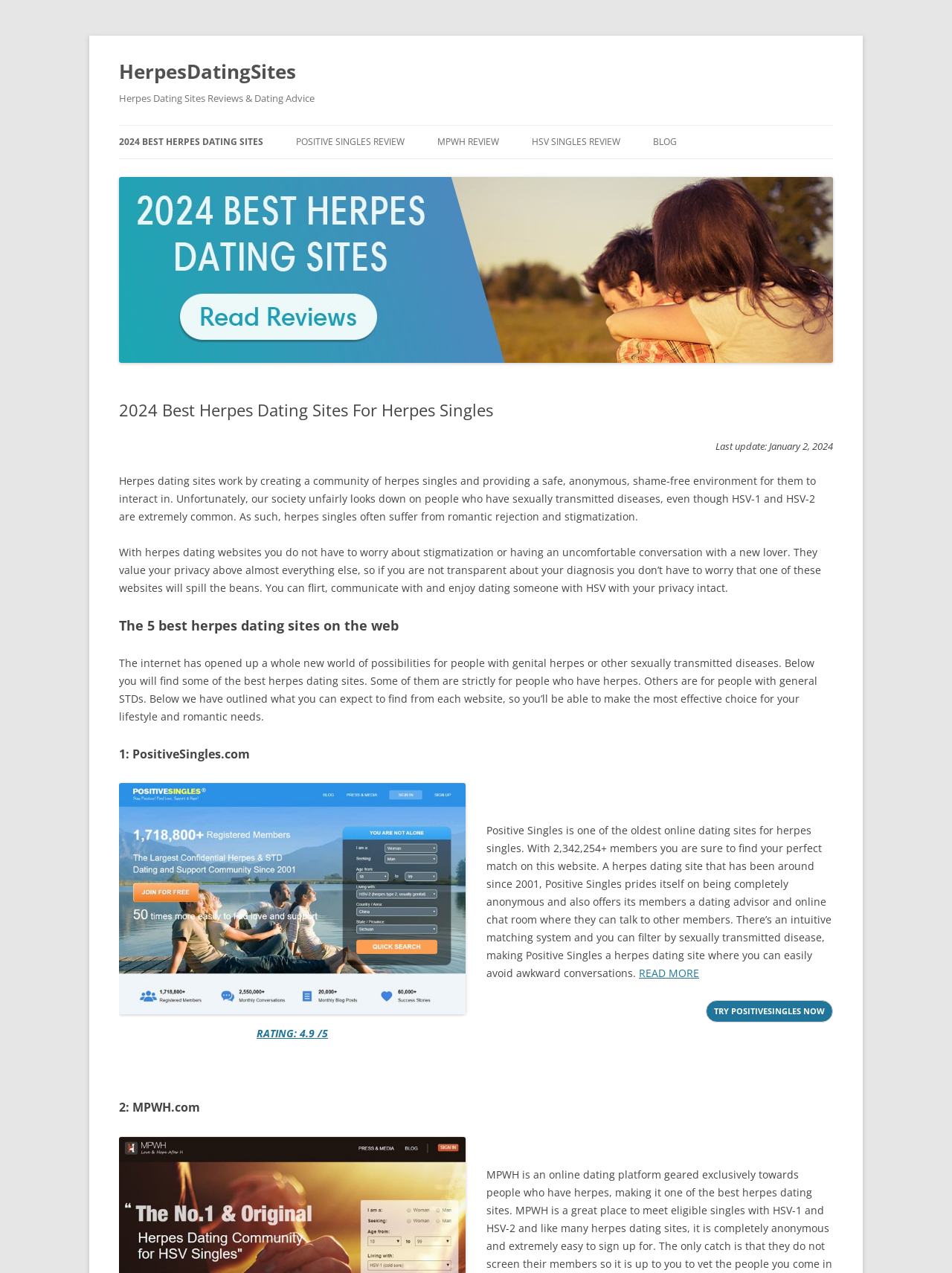What is the rating of Positive Singles?
Respond with a short answer, either a single word or a phrase, based on the image.

4.9 /5